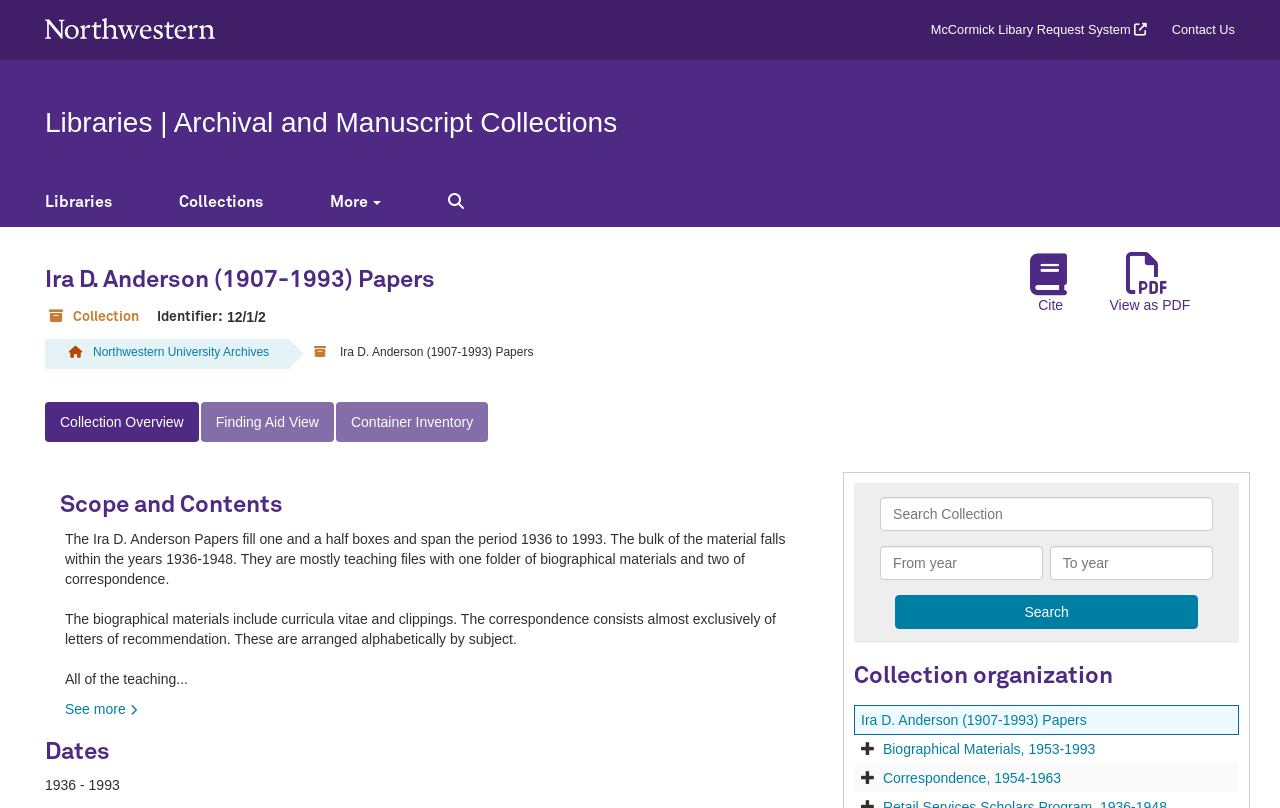Can you find the bounding box coordinates of the area I should click to execute the following instruction: "Search within a specific date range"?

[0.688, 0.676, 0.948, 0.718]